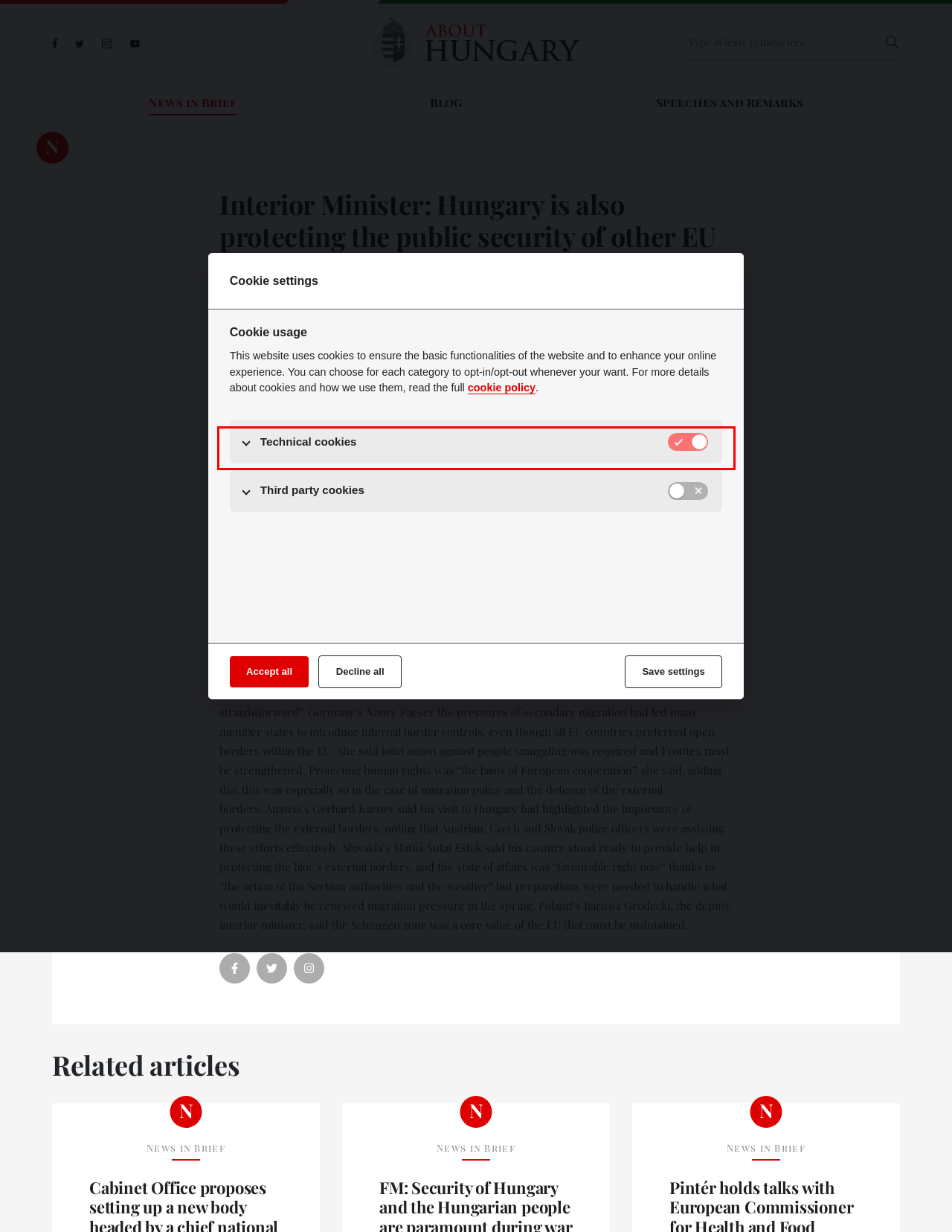Within the screenshot of the webpage, there is a red rectangle. Please recognize and generate the text content inside this red bounding box.

Sándor Pintér, the interior minister, said that by defending its own borders Hungary is also protecting the public security of other EU countries.